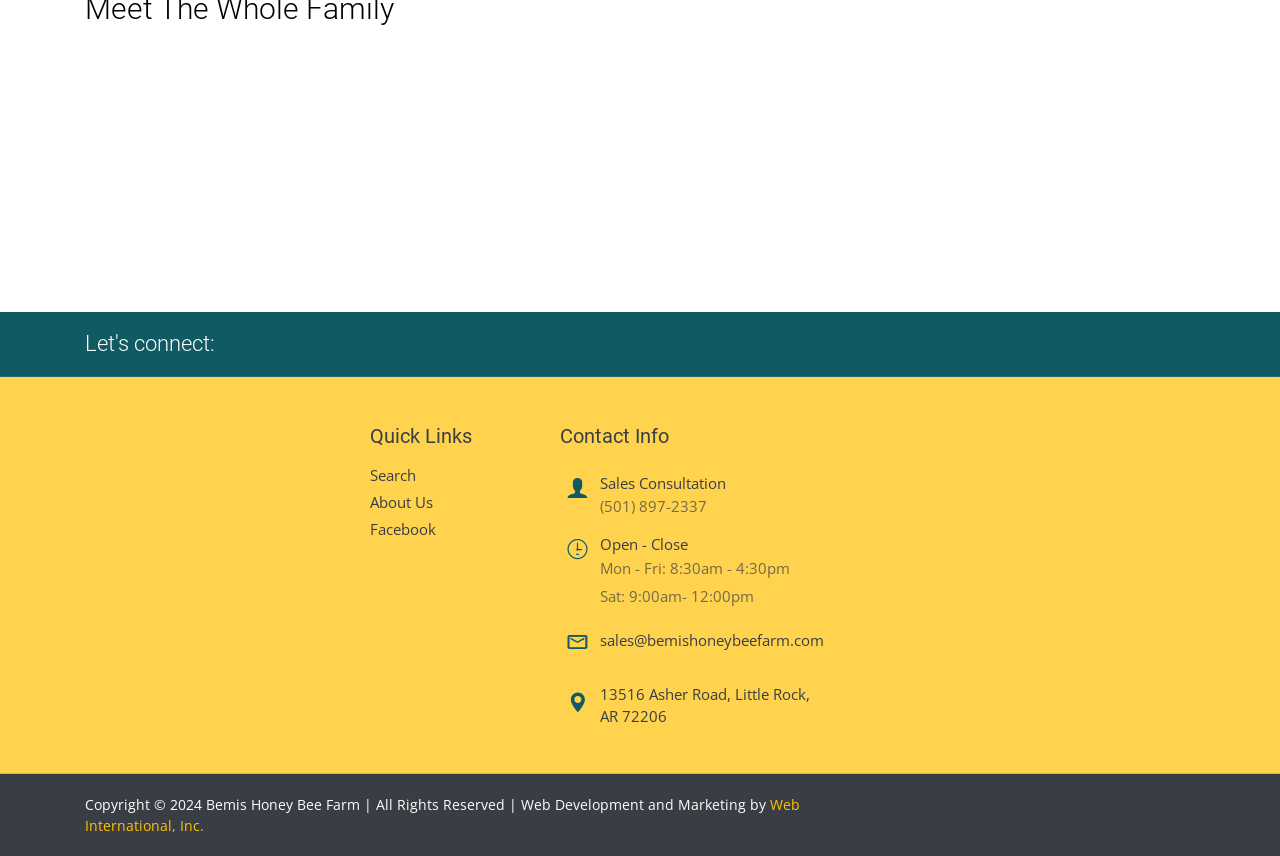Identify the bounding box coordinates for the element you need to click to achieve the following task: "View our Facebook page". The coordinates must be four float values ranging from 0 to 1, formatted as [left, top, right, bottom].

[0.289, 0.606, 0.341, 0.629]